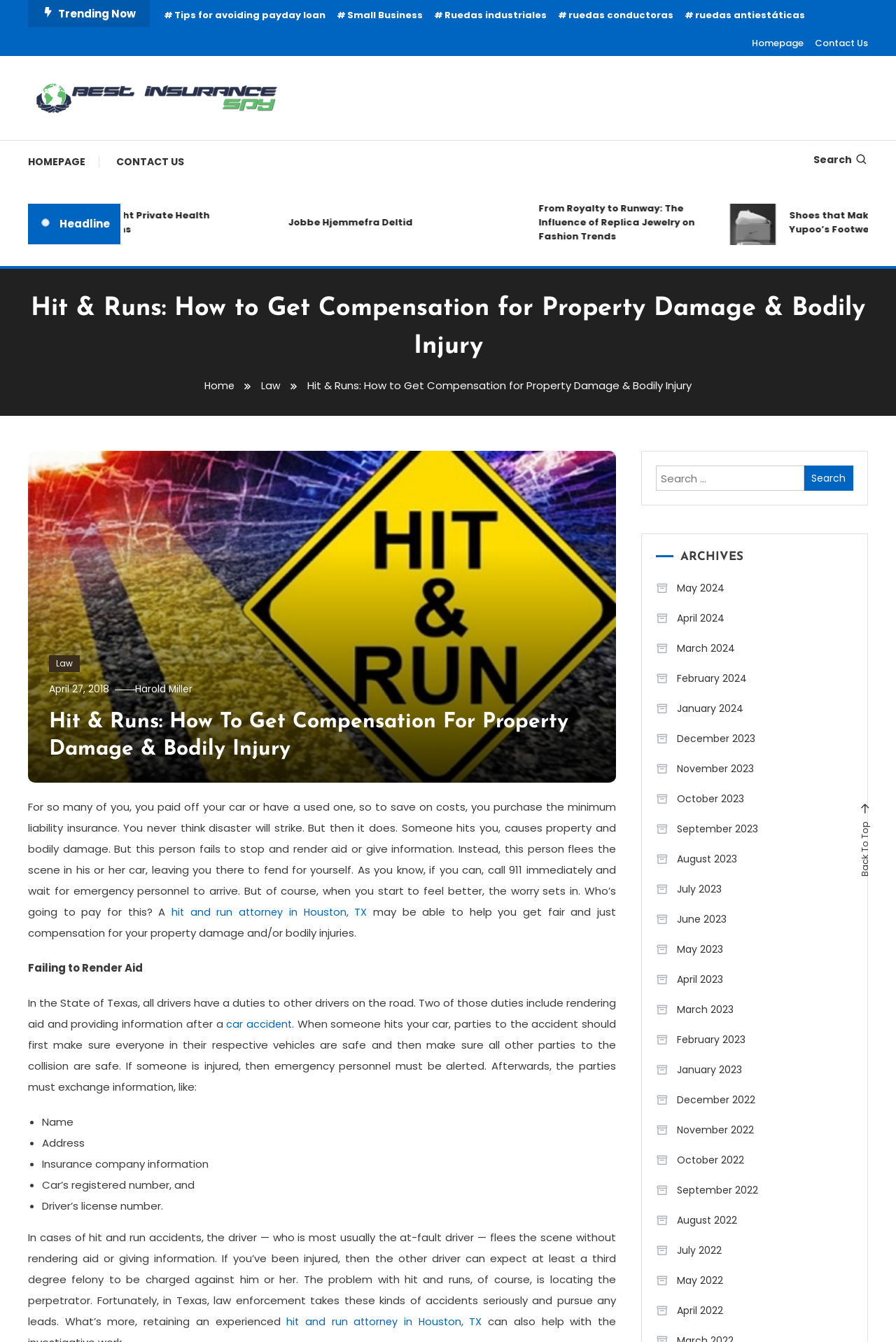Identify the webpage's primary heading and generate its text.

Hit & Runs: How to Get Compensation for Property Damage & Bodily Injury